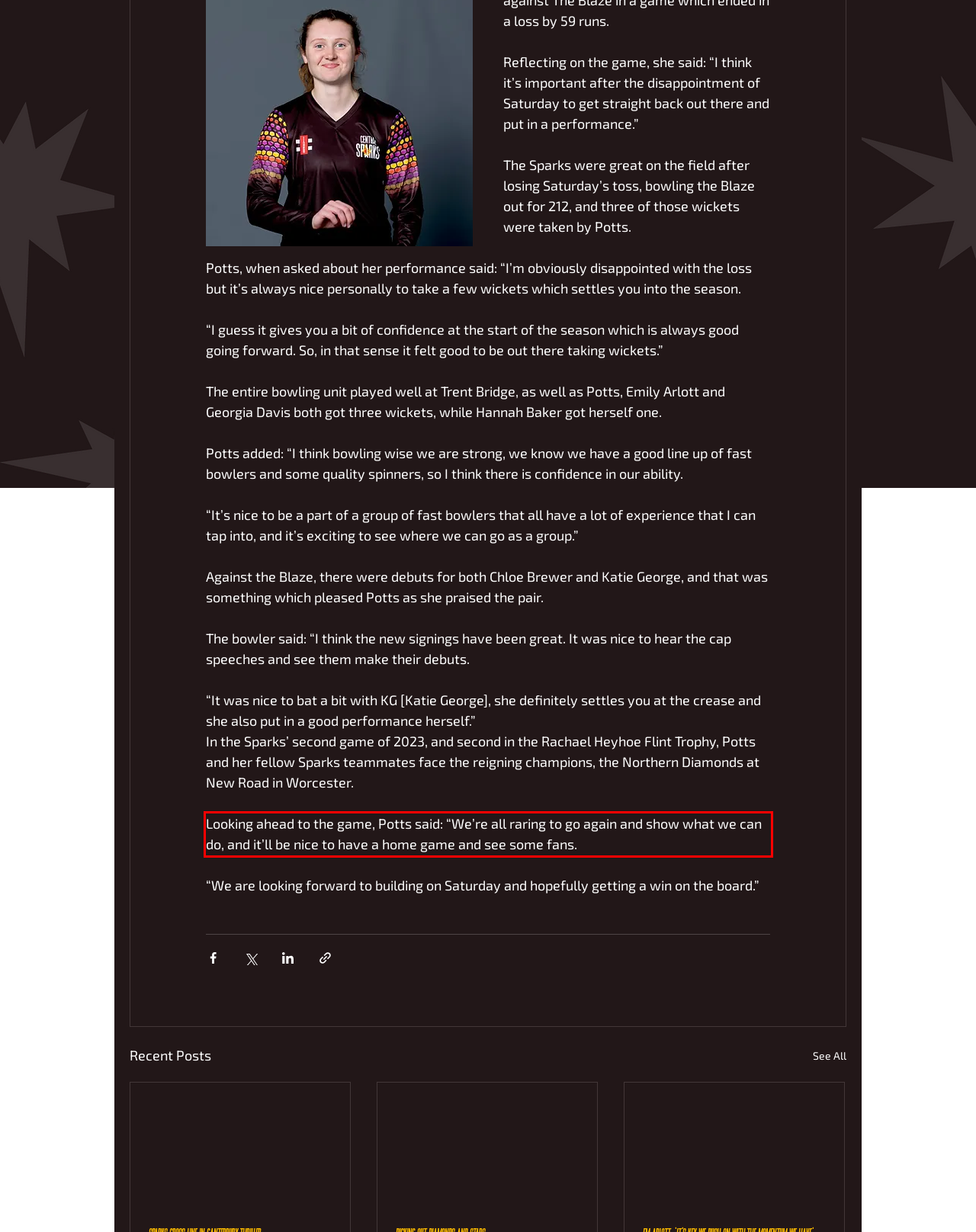The screenshot you have been given contains a UI element surrounded by a red rectangle. Use OCR to read and extract the text inside this red rectangle.

Looking ahead to the game, Potts said: “We’re all raring to go again and show what we can do, and it’ll be nice to have a home game and see some fans.